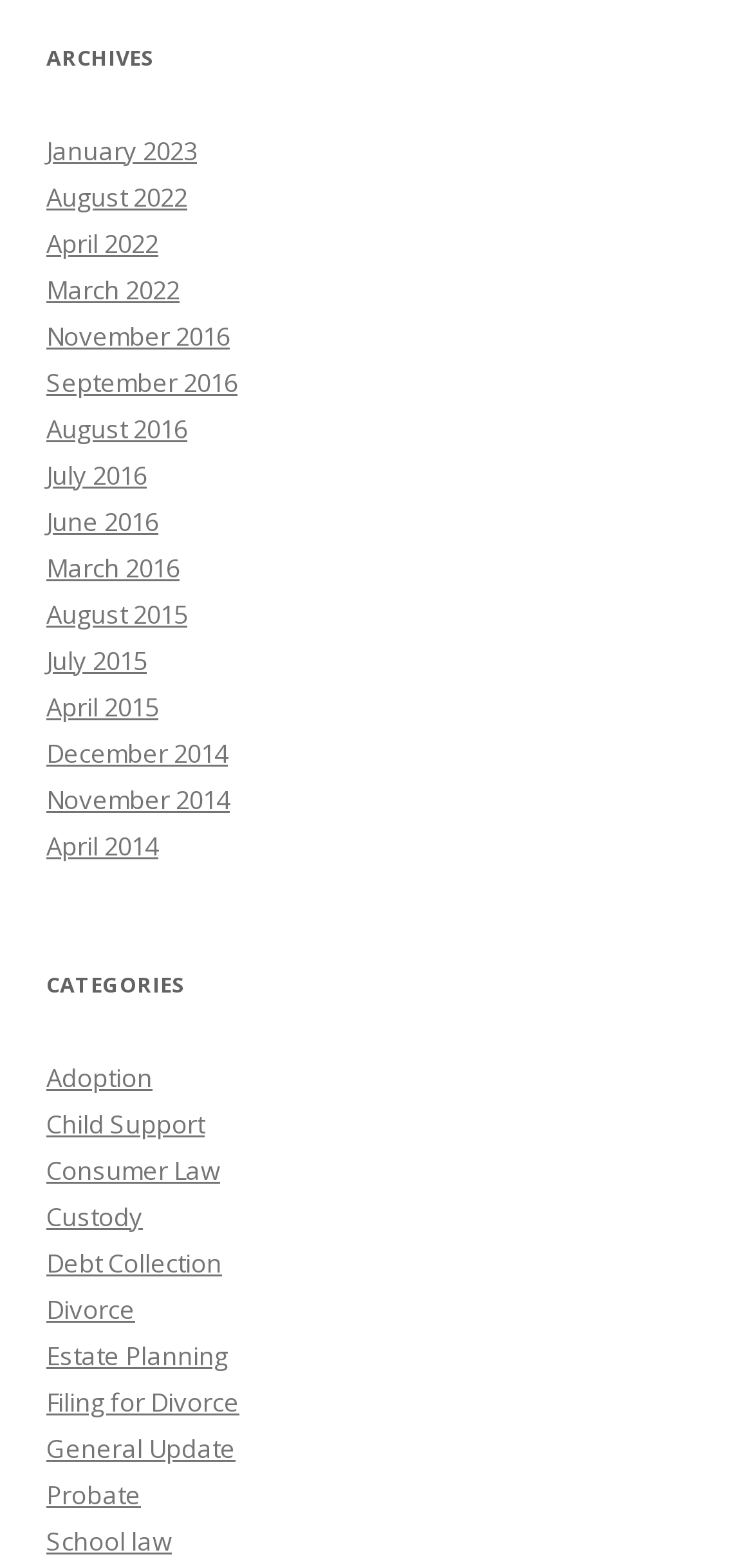Using the image as a reference, answer the following question in as much detail as possible:
How many archive links are available?

I counted the number of links under the 'ARCHIVES' heading, and there are 20 links available, each representing a different month and year.